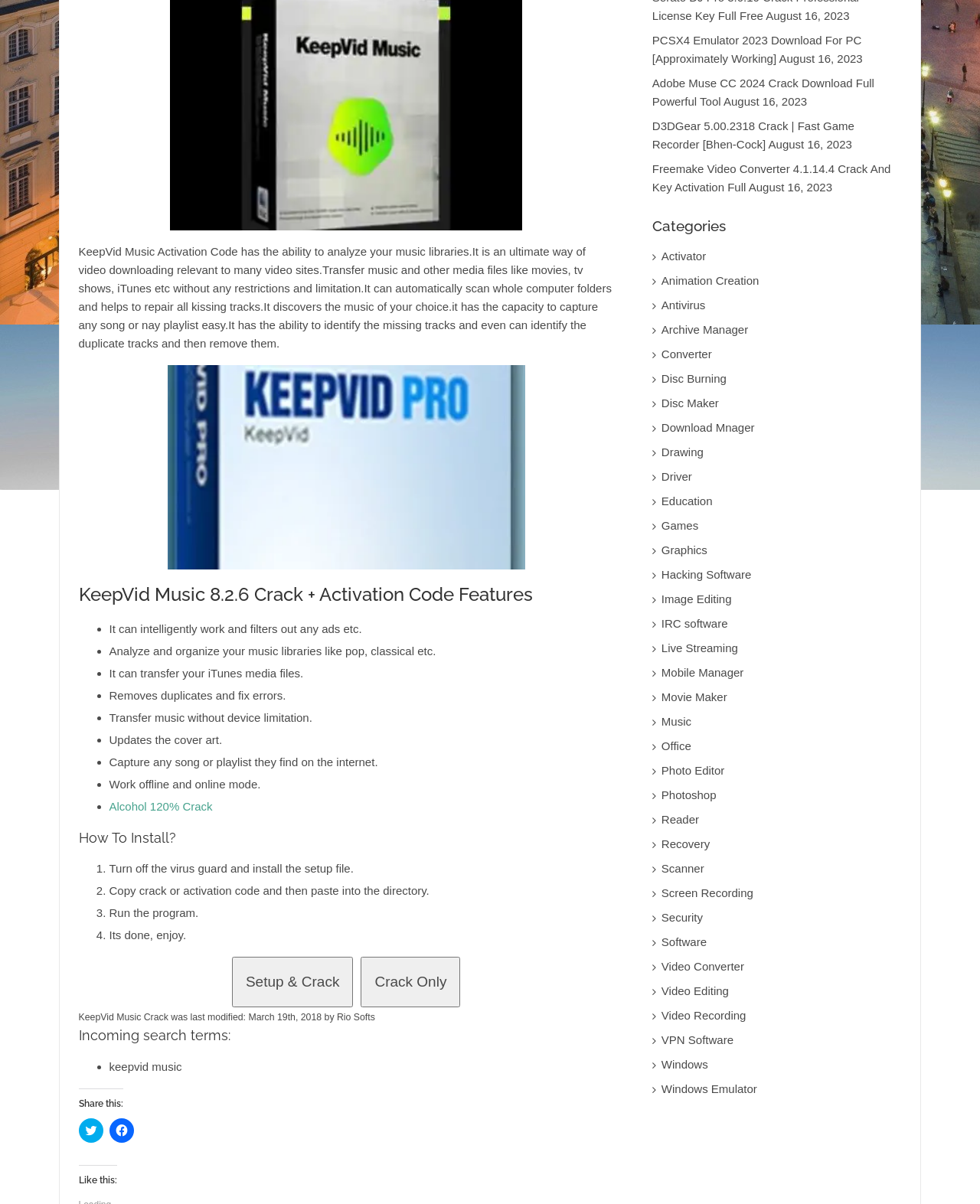Extract the bounding box for the UI element that matches this description: "IRC software".

[0.675, 0.511, 0.919, 0.526]